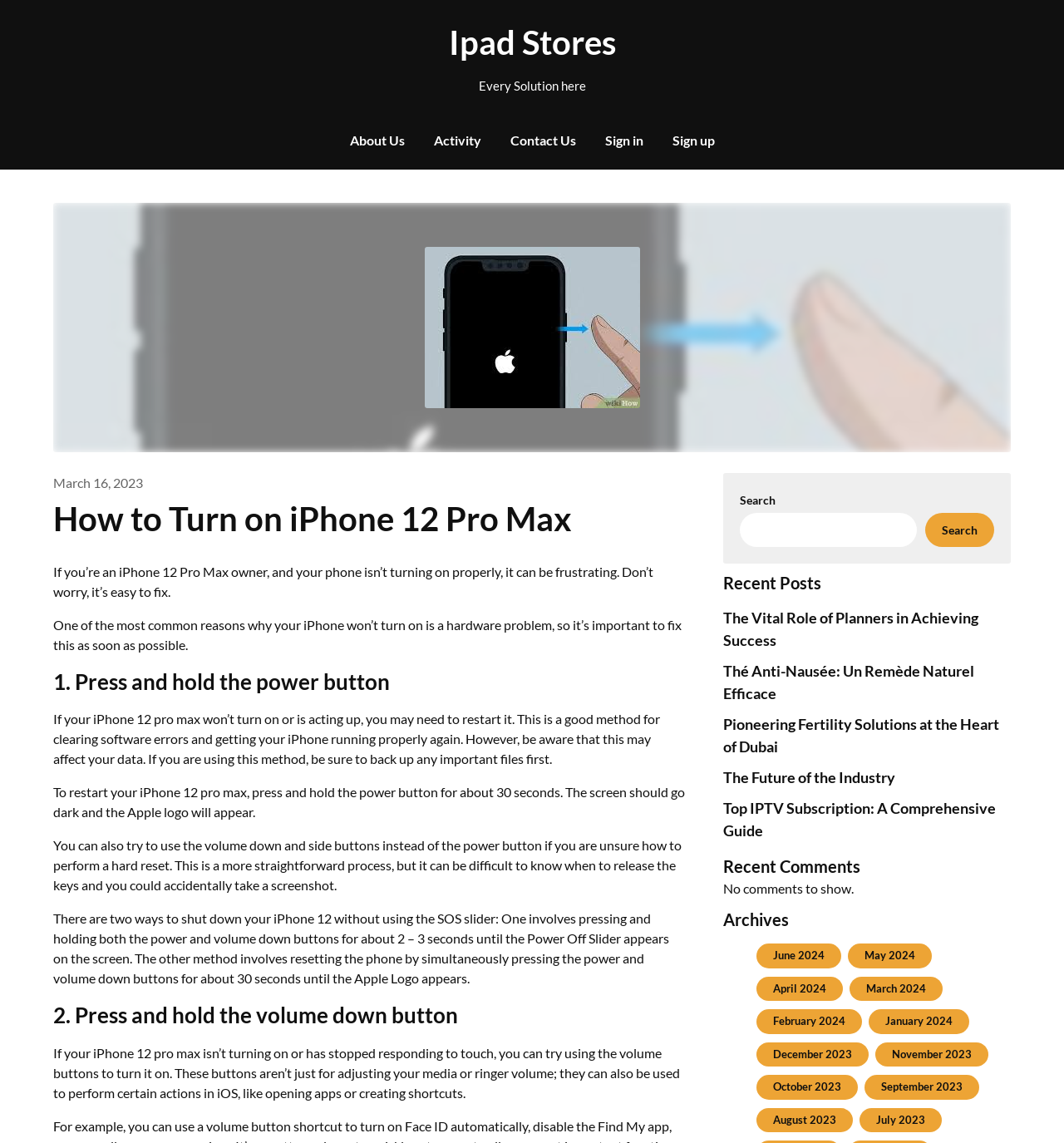Please find the bounding box coordinates of the element's region to be clicked to carry out this instruction: "Click the Facebook icon".

None